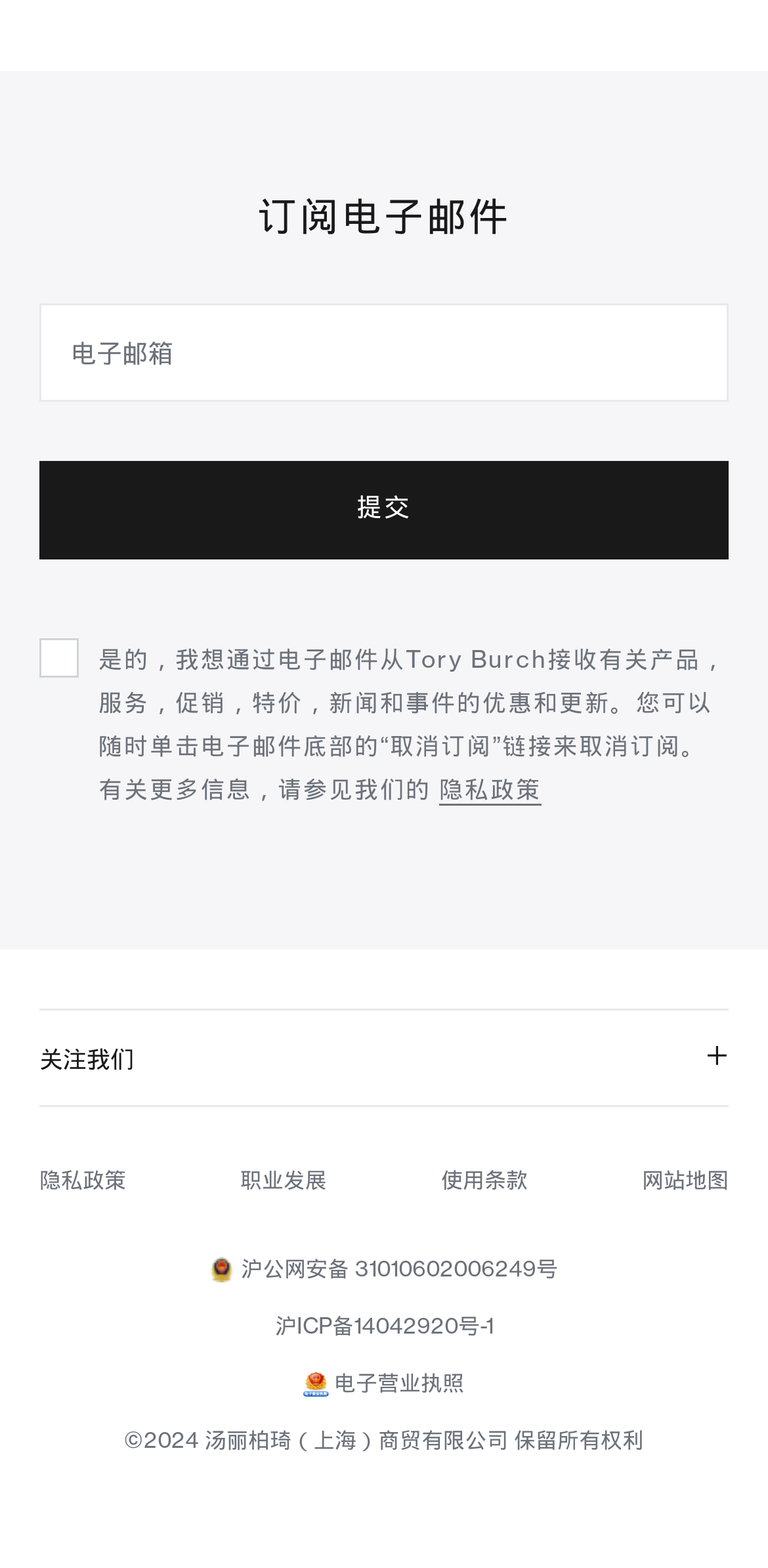Can you provide the bounding box coordinates for the element that should be clicked to implement the instruction: "Read privacy policy"?

[0.572, 0.495, 0.705, 0.514]